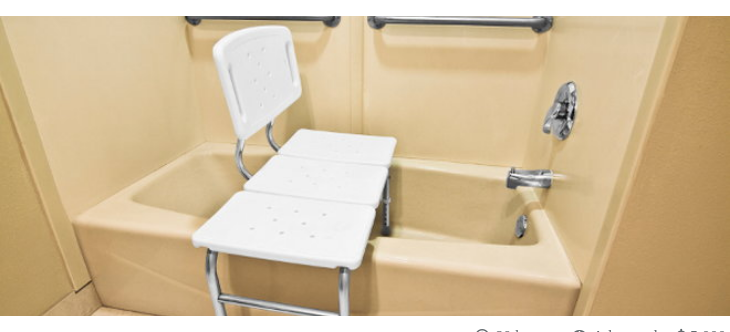Based on the image, give a detailed response to the question: What is the function of the grab bars?

The grab bars installed on the wall provide additional support and stability for individuals with mobility challenges, helping them to maintain their balance and independence while showering.